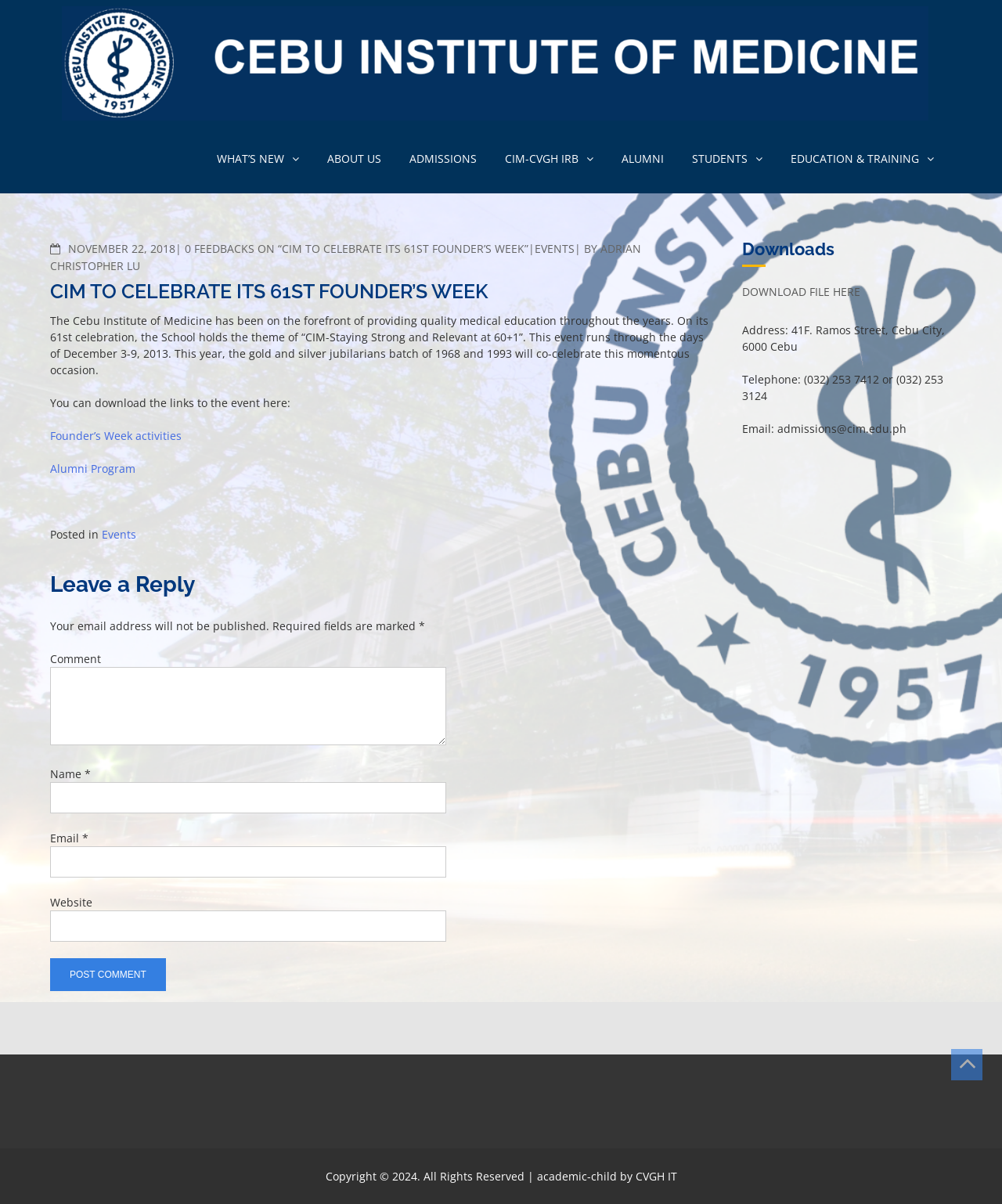What is the theme of CIM's 61st Founder's Week?
Please provide a comprehensive answer based on the details in the screenshot.

I found the answer by reading the article content, which mentions that 'On its 61st celebration, the School holds the theme of “CIM-Staying Strong and Relevant at 60+1”.'